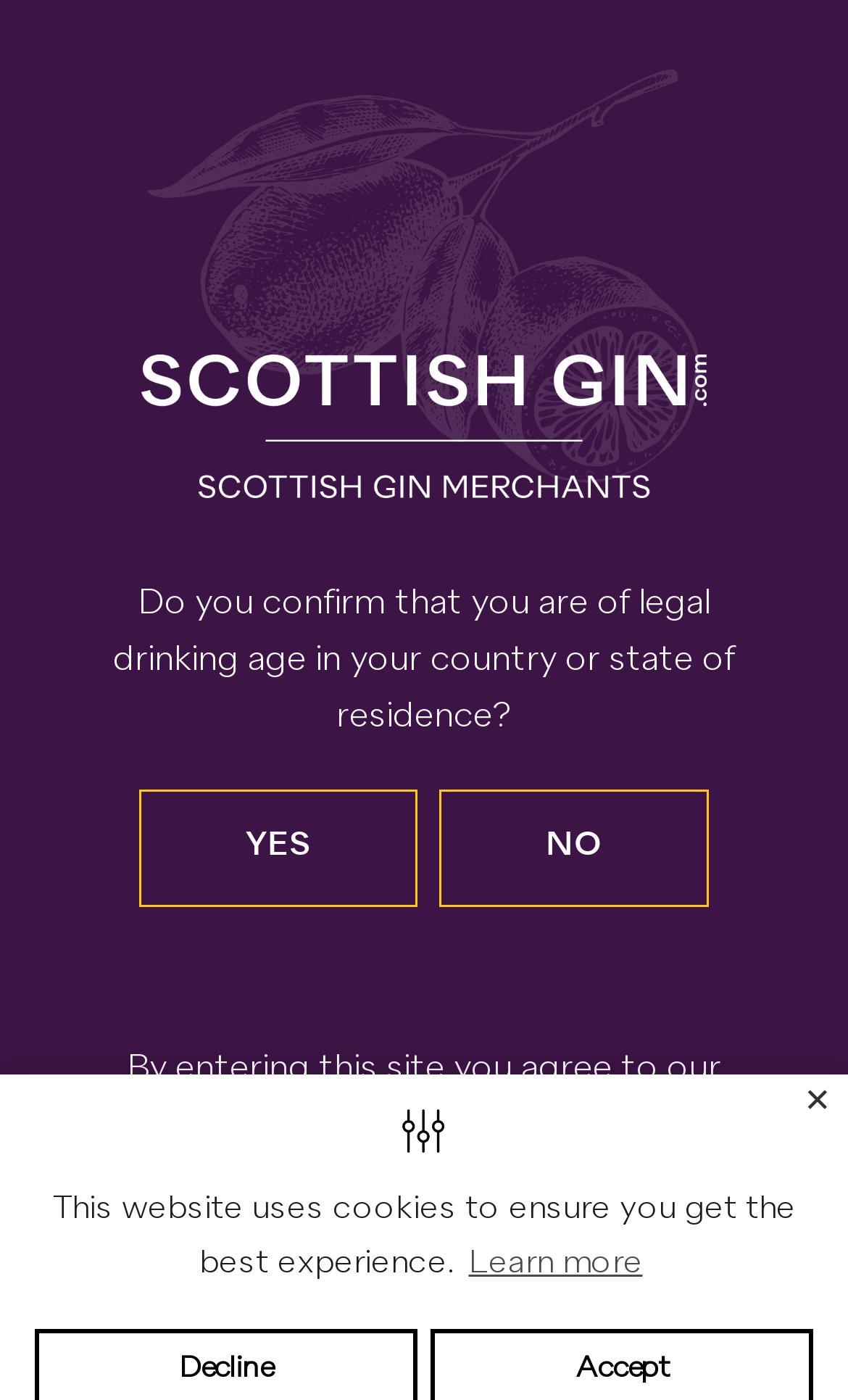What is the type of gin featured on this website?
Based on the visual content, answer with a single word or a brief phrase.

Scottish Gin